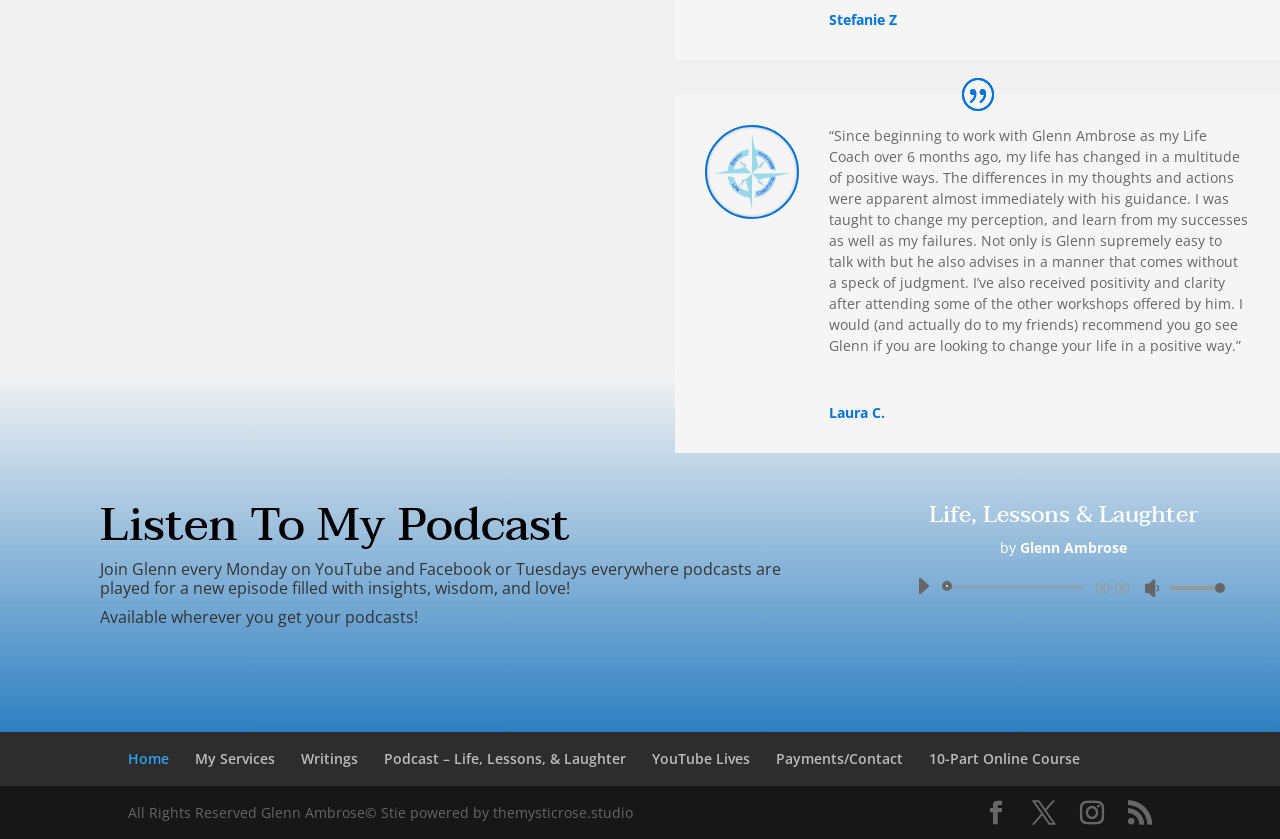Determine the bounding box coordinates of the section to be clicked to follow the instruction: "Adjust the volume". The coordinates should be given as four float numbers between 0 and 1, formatted as [left, top, right, bottom].

[0.909, 0.689, 0.953, 0.711]